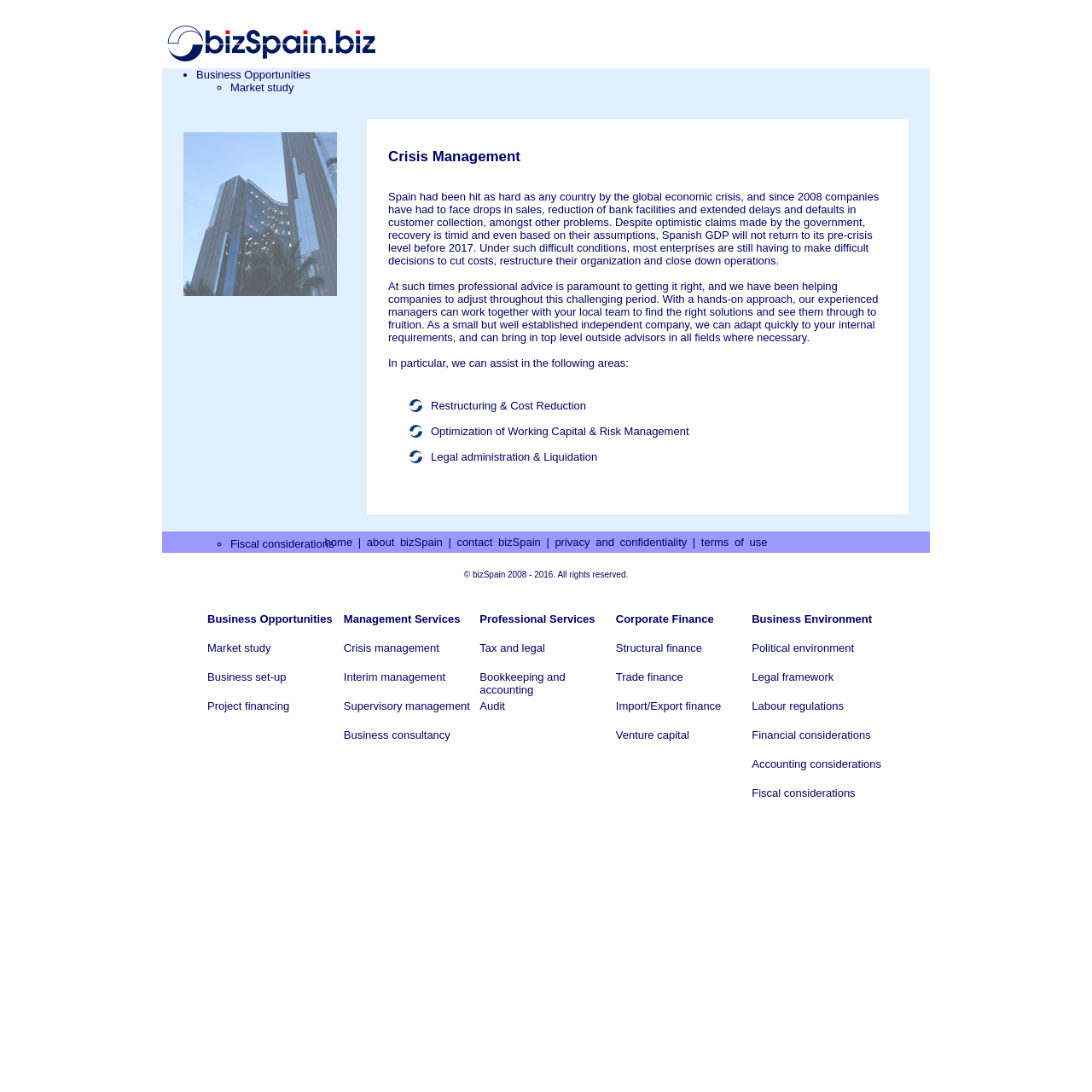Articulate a complete and detailed caption of the webpage elements.

The webpage is about BizSpain, a company that provides professional advice and management services for international businesses in Spain. At the top of the page, there is an image and a list of links to different sections of the website, including Business Opportunities, Management Services, Professional Services, Corporate Finance, and Business Environment.

Below the top section, there is a heading "Crisis Management" followed by a paragraph of text that discusses the economic crisis in Spain and how BizSpain can help companies navigate this challenging period. The text is accompanied by a few empty lines and then a subheading "In particular, we can assist in the following areas:".

Under the subheading, there are three links with accompanying images: "Restructuring & Cost Reduction", "Optimization of Working Capital & Risk Management", and "Legal administration & Liquidation". These links are likely related to the crisis management services offered by BizSpain.

On the left side of the page, there is a list of links with bullet points, including Business Opportunities, Management Services, Professional Services, Corporate Finance, and Business Environment. Each of these links has a sublist of more specific services or areas of expertise.

At the bottom of the page, there is a section with links to other parts of the website, including the home page, about BizSpain, contact information, privacy and confidentiality, and terms of use. There is also a table with three columns, but it appears to be empty.

Overall, the webpage is focused on presenting BizSpain's services and expertise in helping international businesses navigate the challenges of operating in Spain.